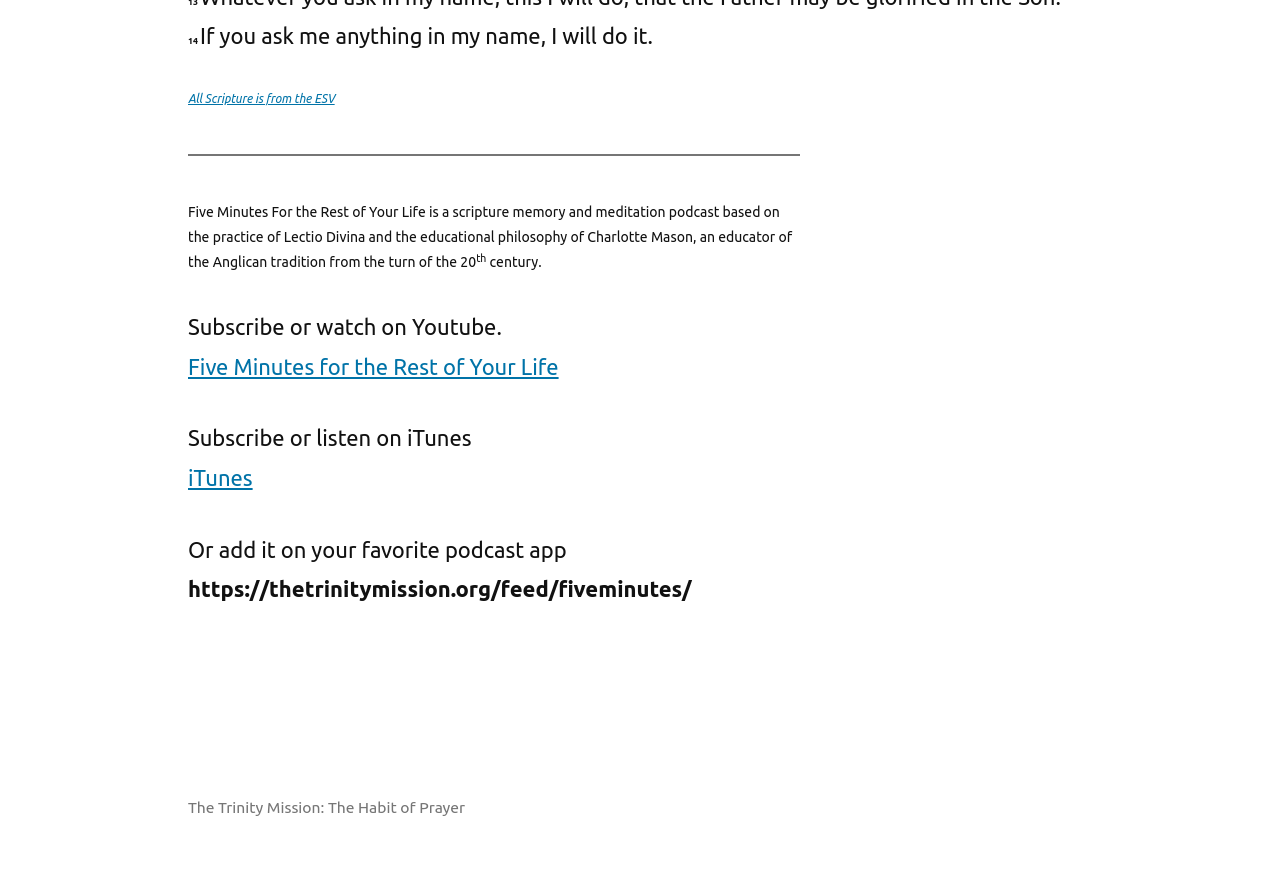Bounding box coordinates should be provided in the format (top-left x, top-left y, bottom-right x, bottom-right y) with all values between 0 and 1. Identify the bounding box for this UI element: The Habit of Prayer

[0.256, 0.899, 0.363, 0.92]